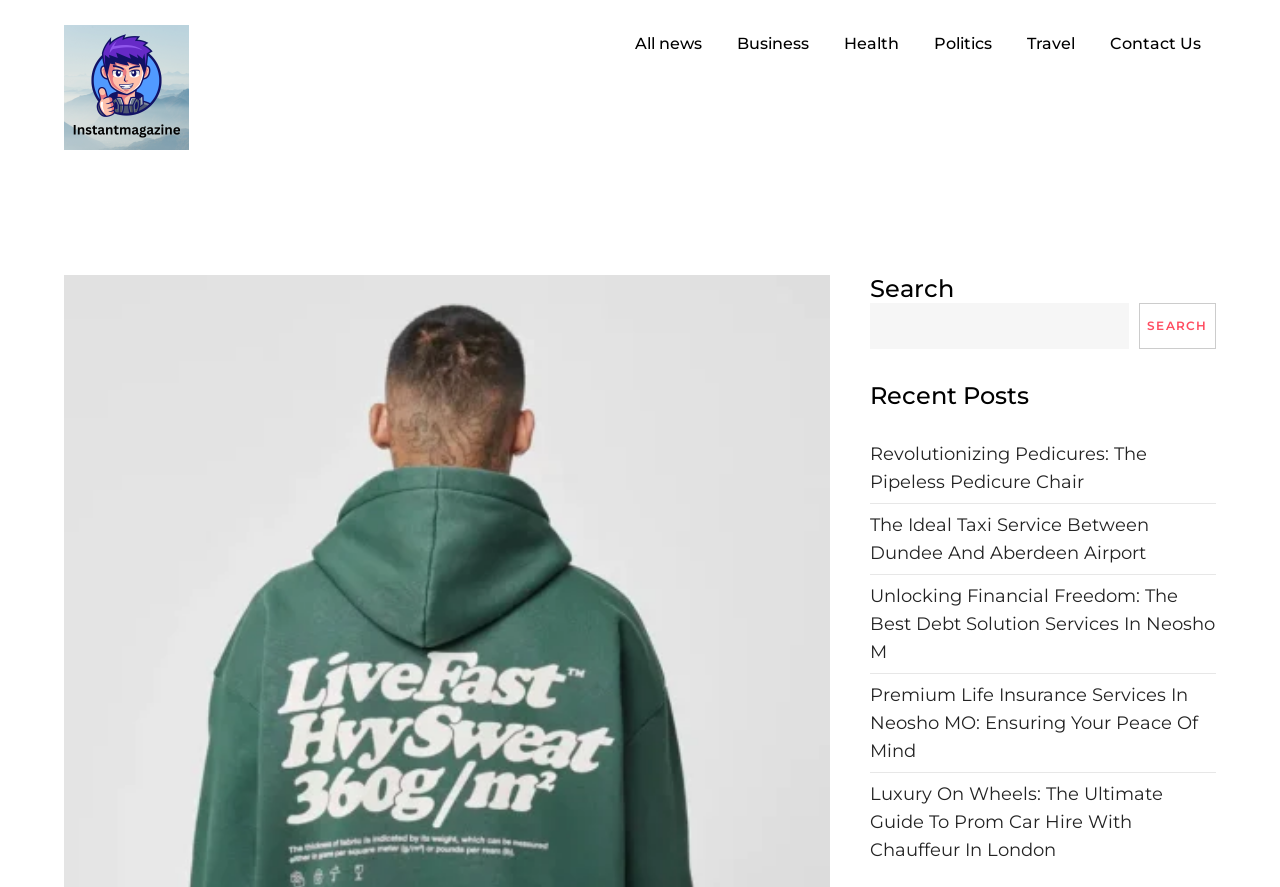Please determine the bounding box coordinates of the area that needs to be clicked to complete this task: 'click Instantmagazine logo'. The coordinates must be four float numbers between 0 and 1, formatted as [left, top, right, bottom].

[0.05, 0.028, 0.148, 0.169]